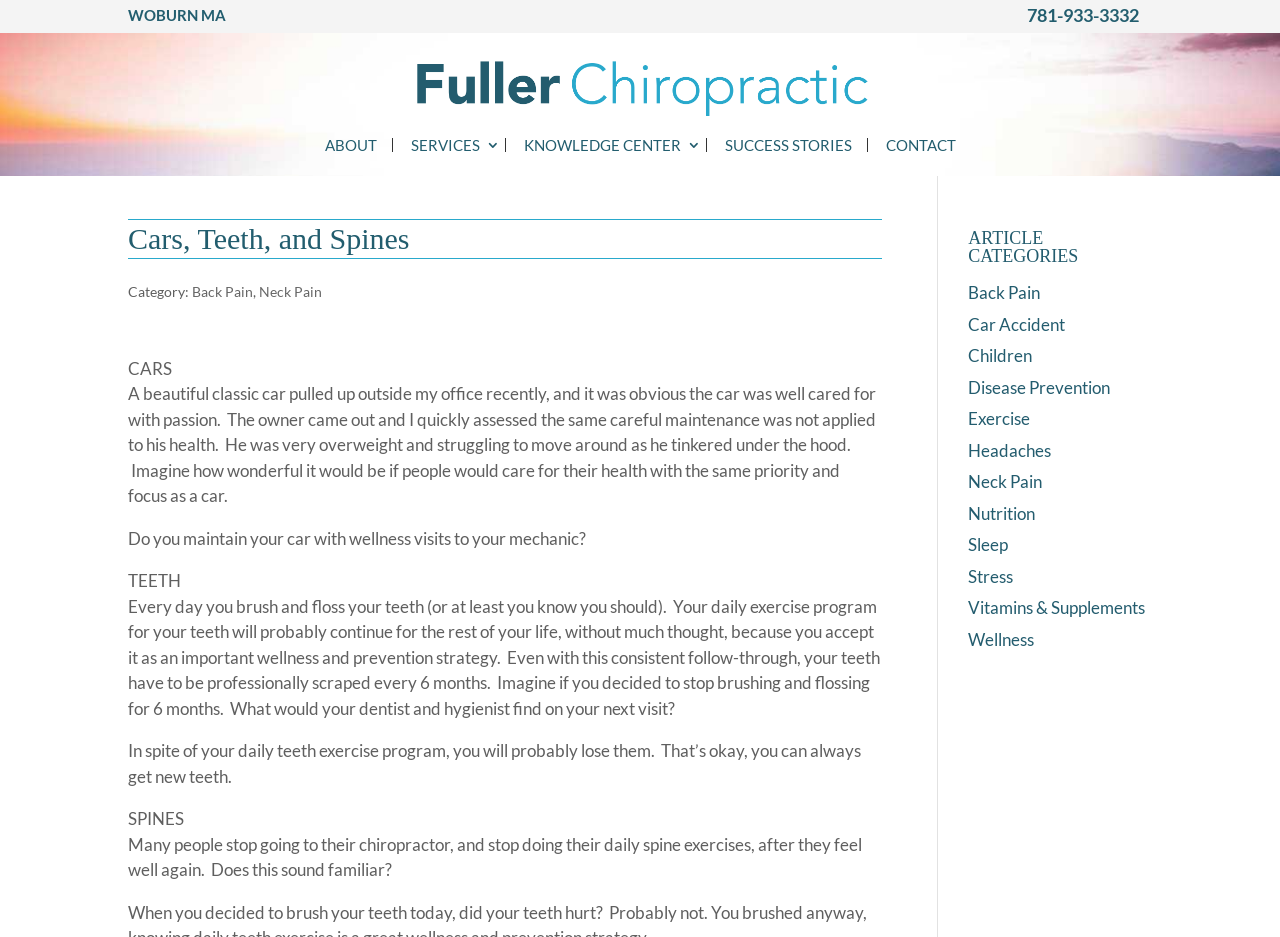Please identify the bounding box coordinates of the area that needs to be clicked to follow this instruction: "Click the 'ABOUT' link".

[0.242, 0.147, 0.307, 0.162]